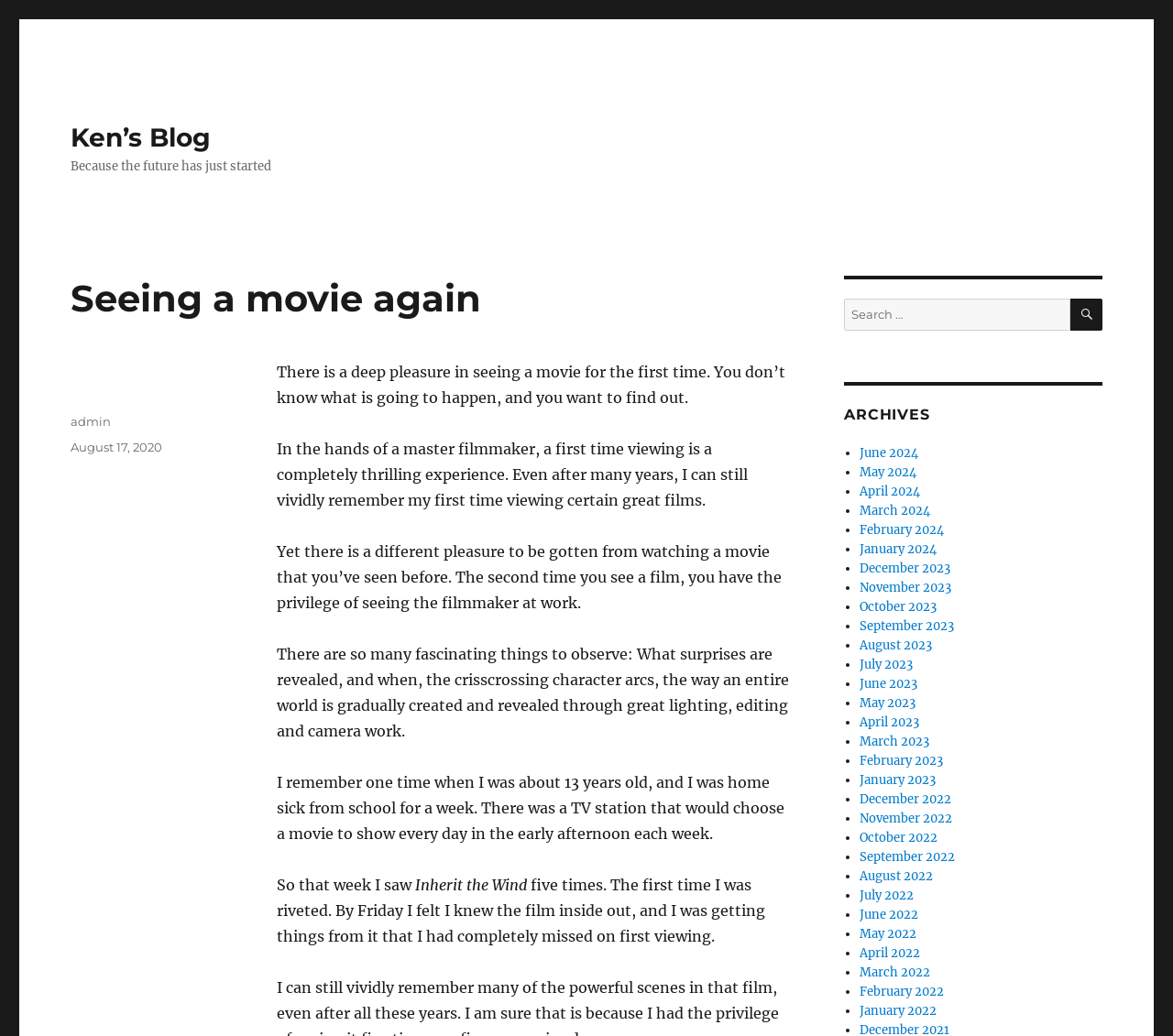Locate the bounding box coordinates of the item that should be clicked to fulfill the instruction: "Click on the 'admin' link".

[0.06, 0.4, 0.095, 0.414]